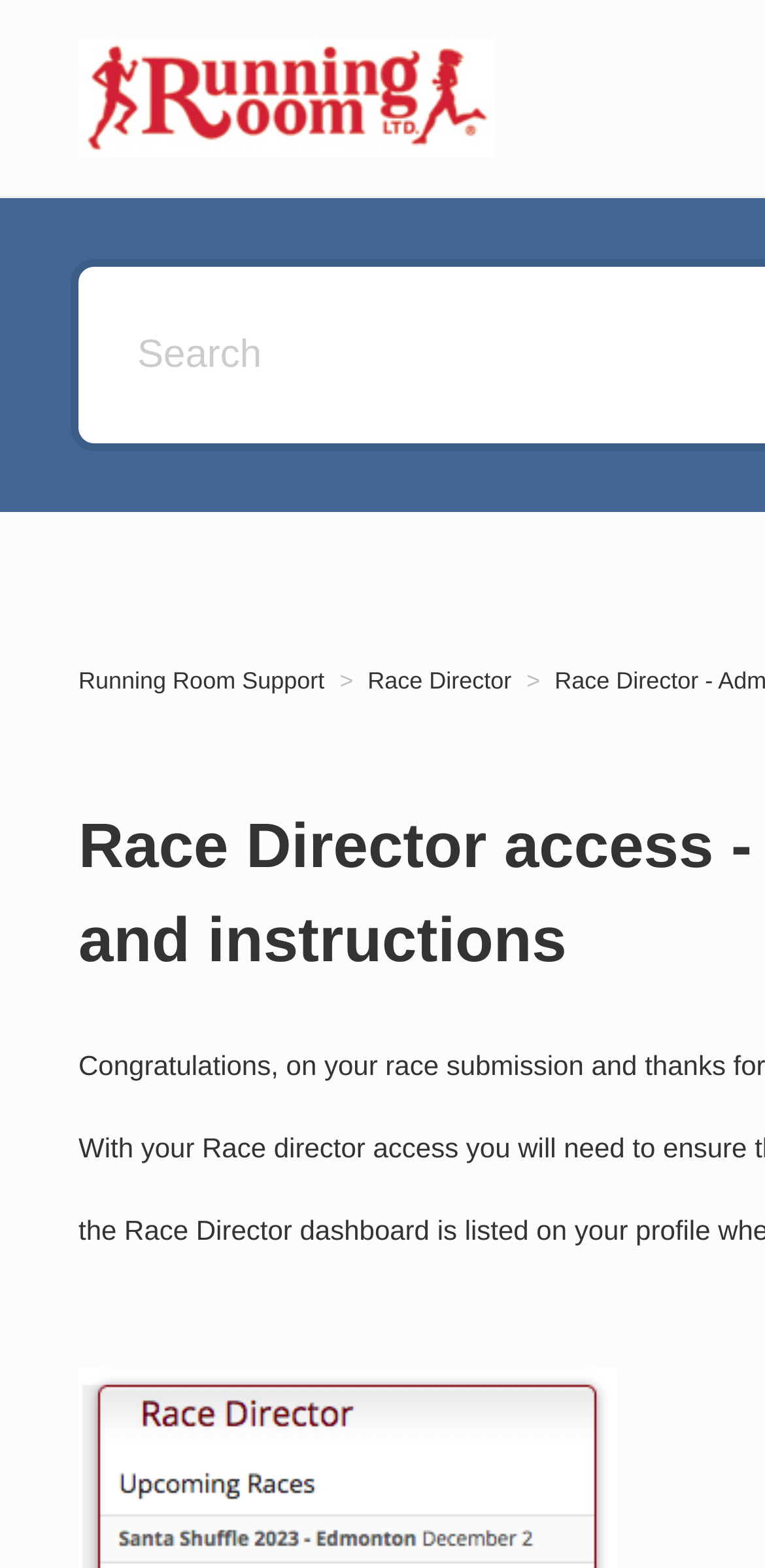Using the provided element description: "Race Director", determine the bounding box coordinates of the corresponding UI element in the screenshot.

[0.481, 0.425, 0.669, 0.443]